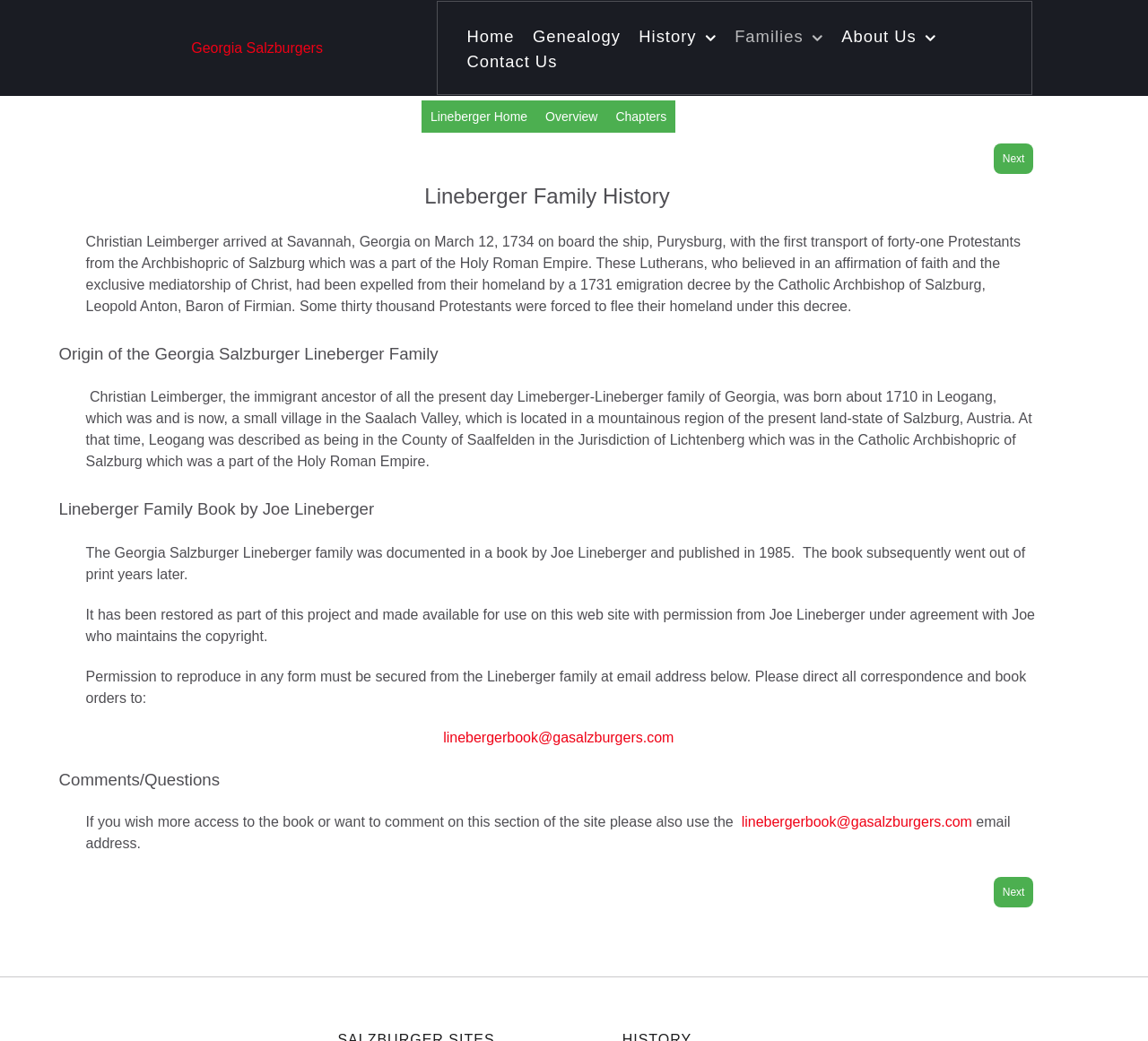Identify the bounding box coordinates for the element that needs to be clicked to fulfill this instruction: "Click on the 'Home' link". Provide the coordinates in the format of four float numbers between 0 and 1: [left, top, right, bottom].

[0.4, 0.022, 0.454, 0.046]